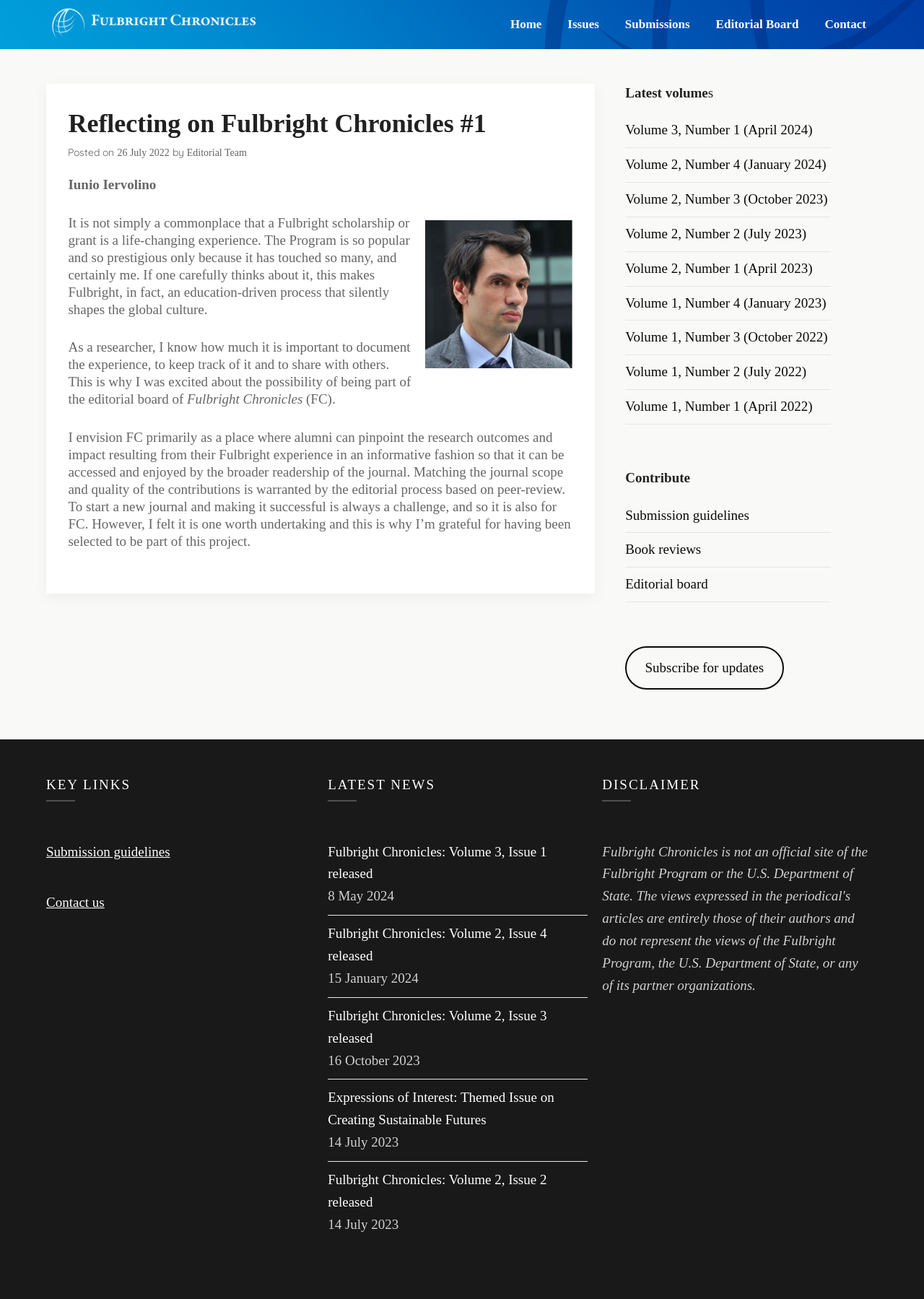How many links are there in the 'KEY LINKS' section?
Based on the visual information, provide a detailed and comprehensive answer.

The 'KEY LINKS' section has two links: 'Submission guidelines' and 'Contact us'. These links are listed below the 'KEY LINKS' heading.